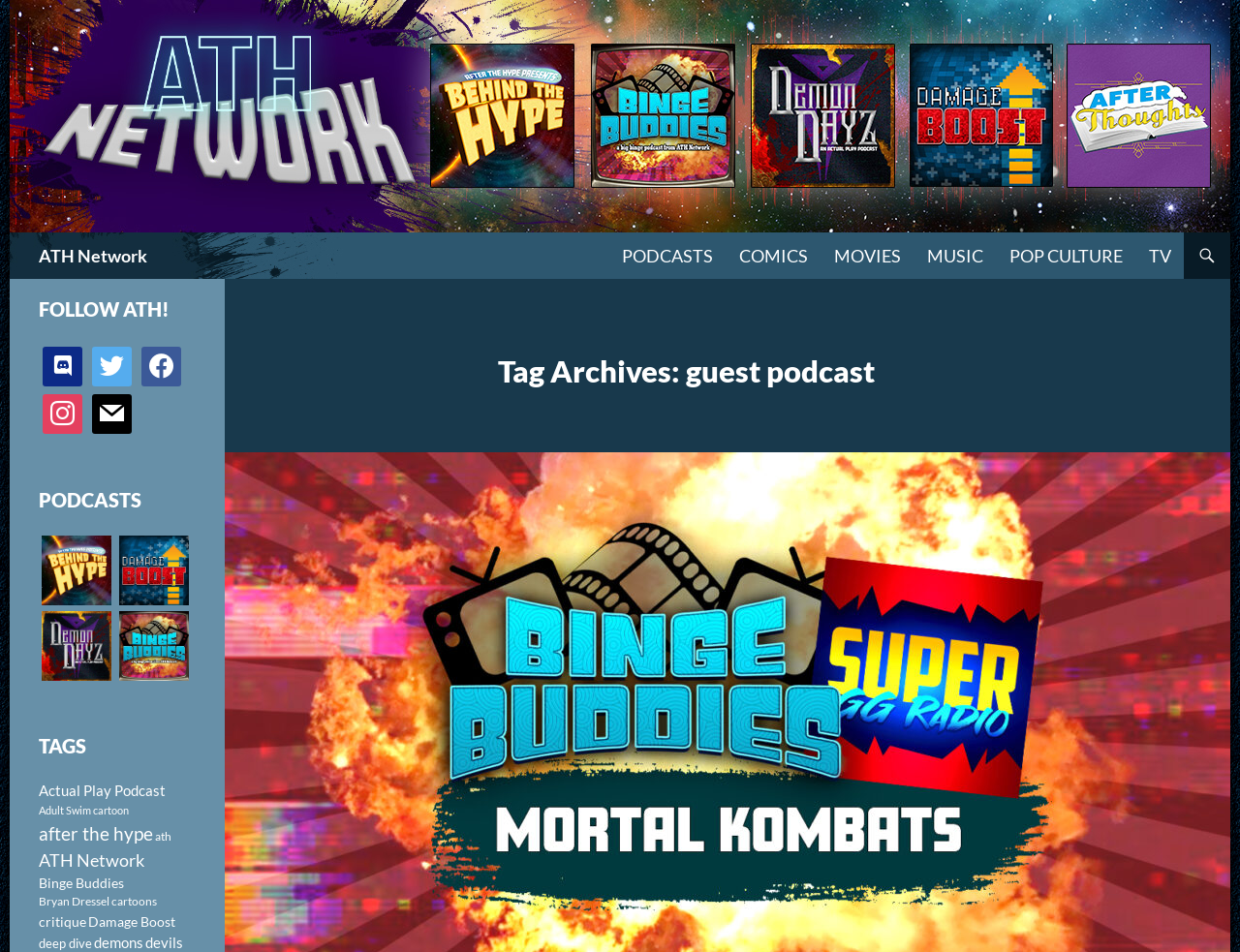How many social media links are there? Examine the screenshot and reply using just one word or a brief phrase.

5